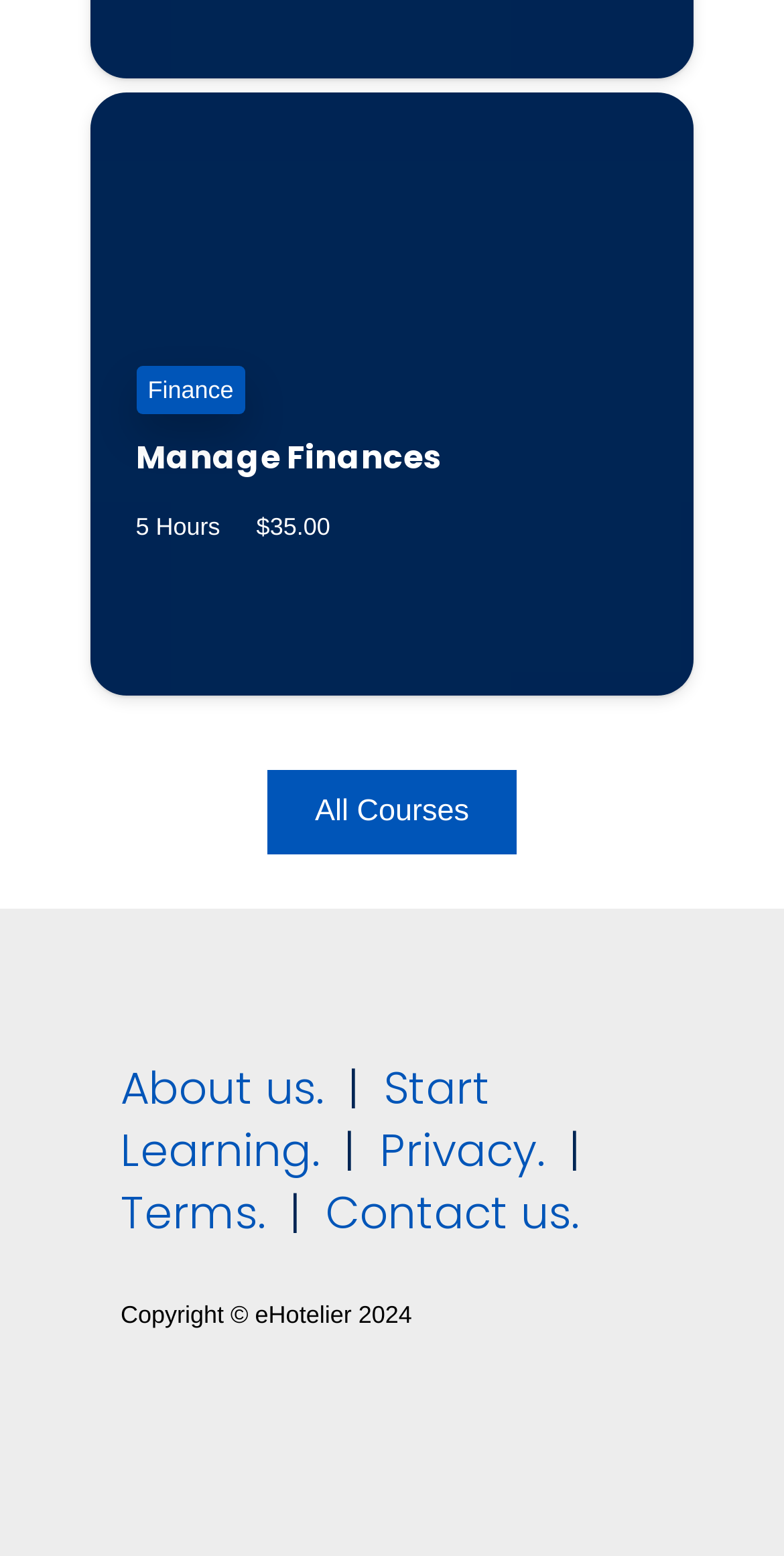Identify the bounding box coordinates of the section that should be clicked to achieve the task described: "Learn about us".

[0.154, 0.851, 0.413, 0.891]